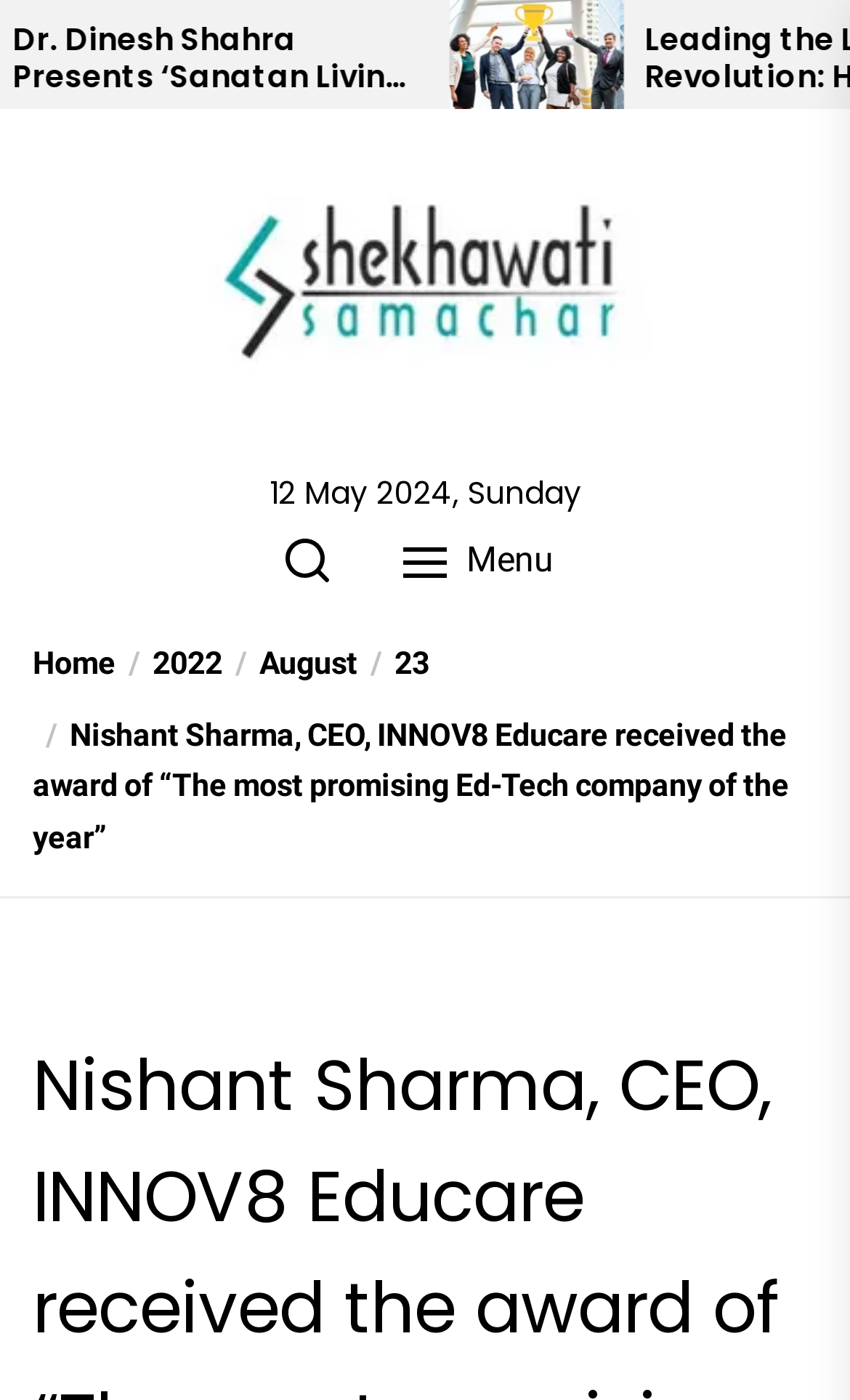Determine the bounding box coordinates for the UI element matching this description: "2022".

[0.136, 0.462, 0.262, 0.488]